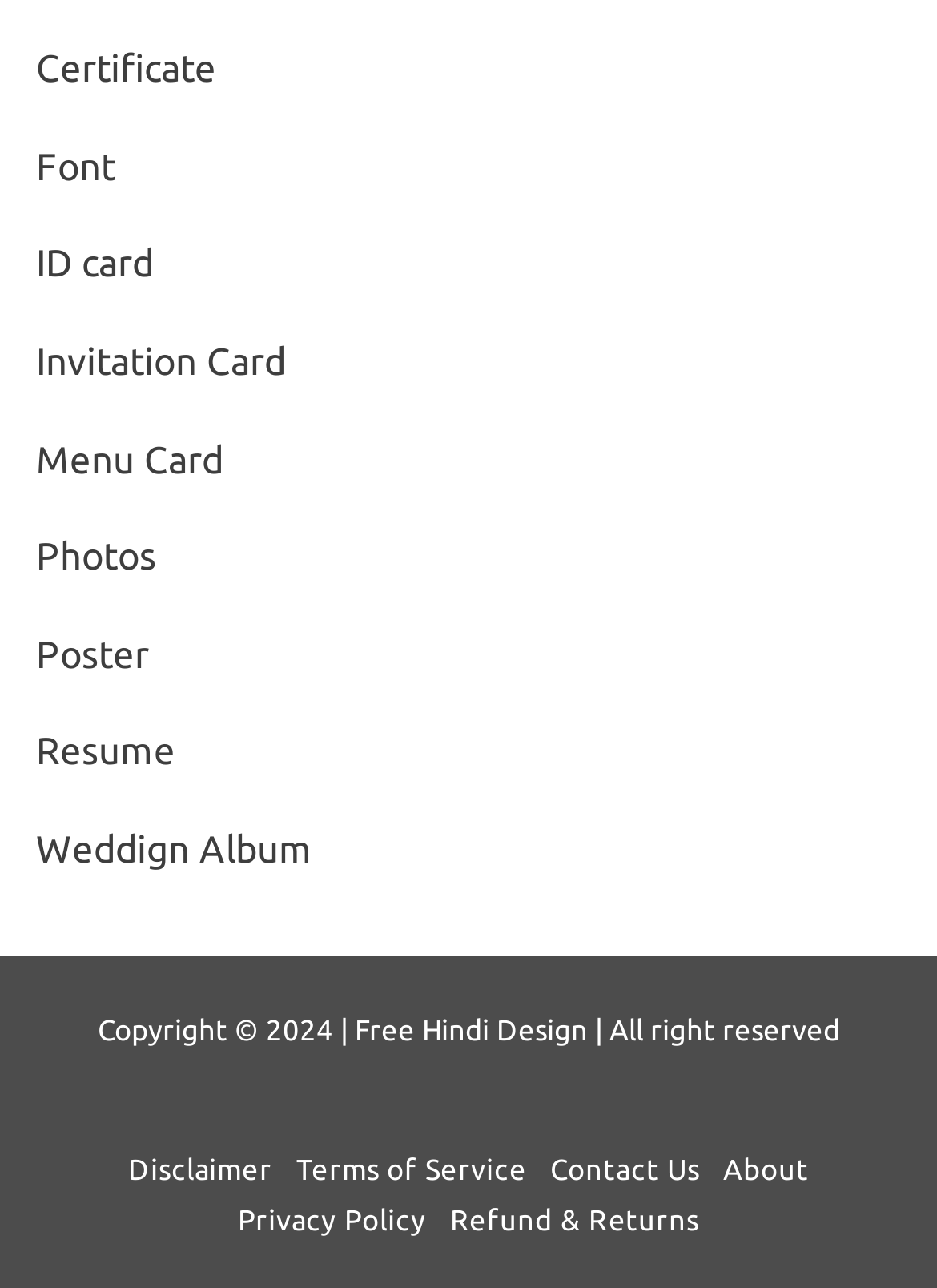Please identify the coordinates of the bounding box for the clickable region that will accomplish this instruction: "contact us".

[0.575, 0.894, 0.759, 0.923]